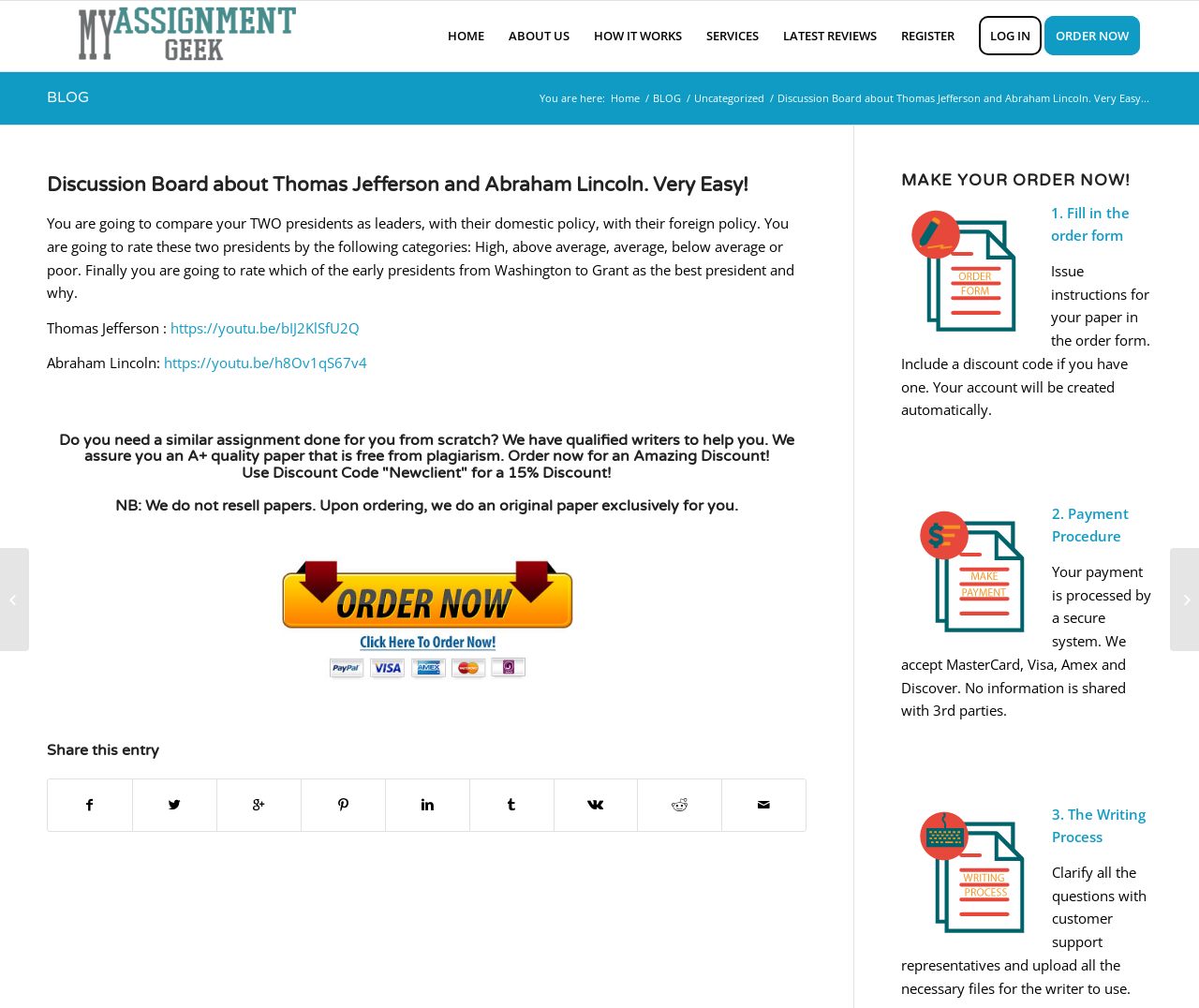What is the purpose of the webpage?
Provide a comprehensive and detailed answer to the question.

The purpose of the webpage is to facilitate a discussion board where users can compare and rate two presidents, Thomas Jefferson and Abraham Lincoln, based on their domestic and foreign policies, and provide an overall rating.